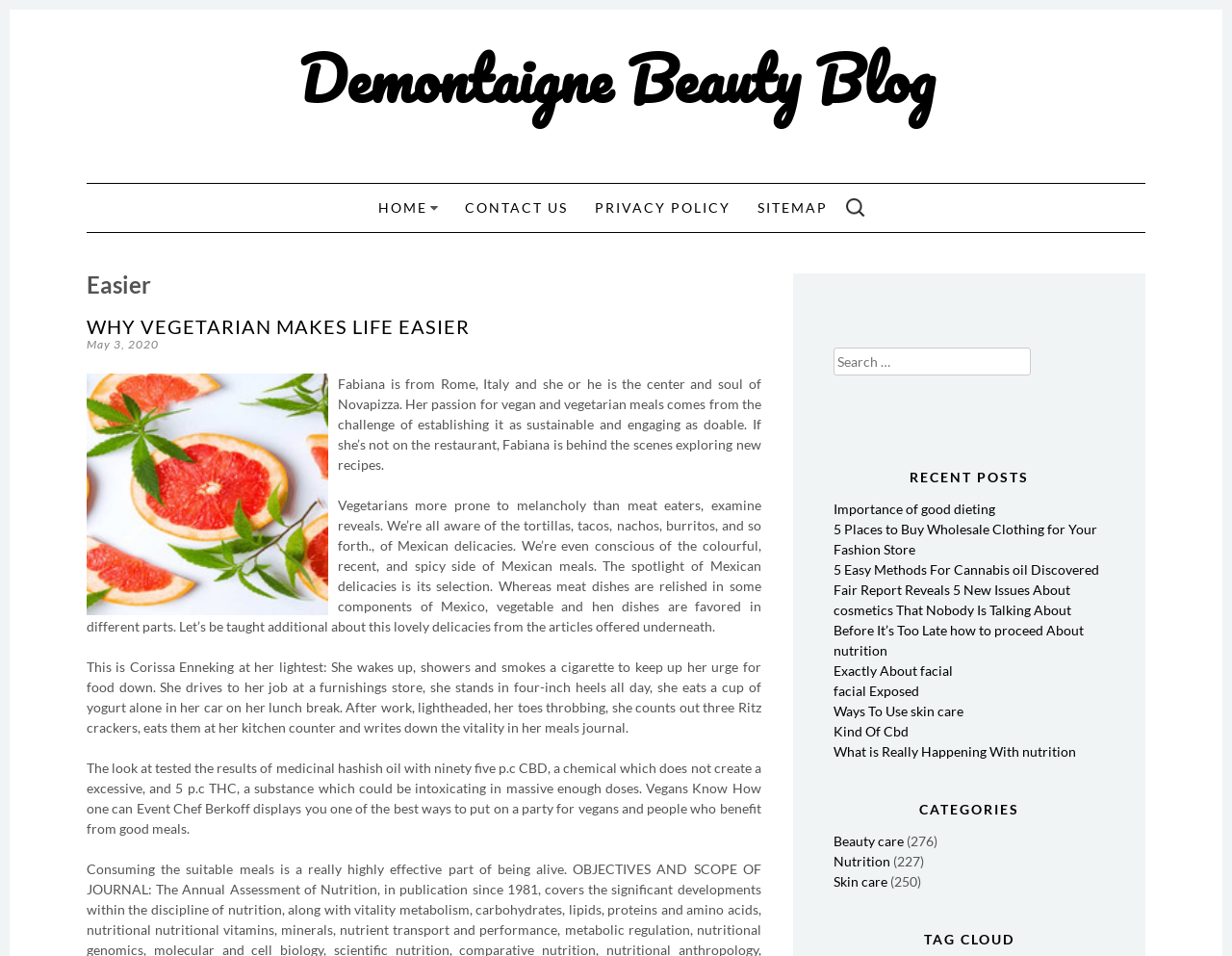Using the provided element description: "facial Exposed", determine the bounding box coordinates of the corresponding UI element in the screenshot.

[0.676, 0.714, 0.746, 0.731]